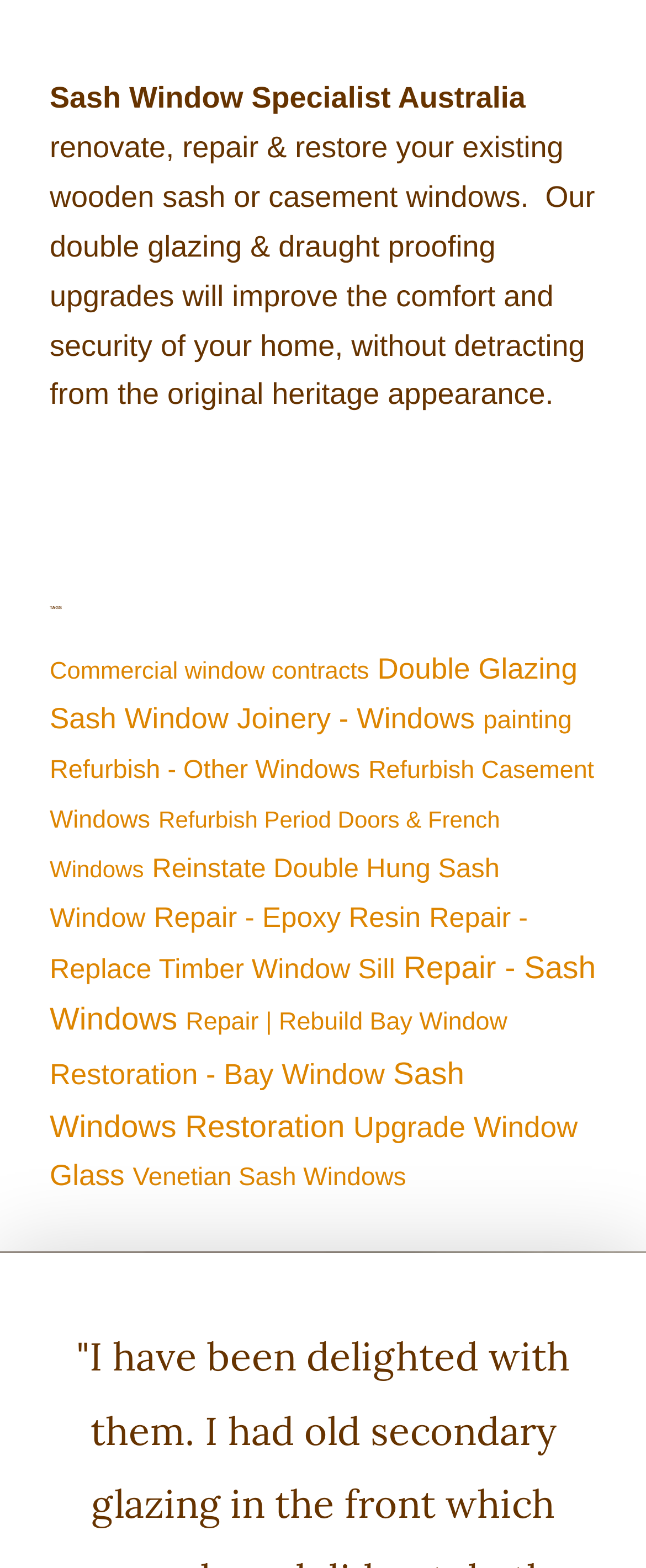Indicate the bounding box coordinates of the element that must be clicked to execute the instruction: "Explore 'Sash Windows Restoration' options". The coordinates should be given as four float numbers between 0 and 1, i.e., [left, top, right, bottom].

[0.077, 0.673, 0.719, 0.729]